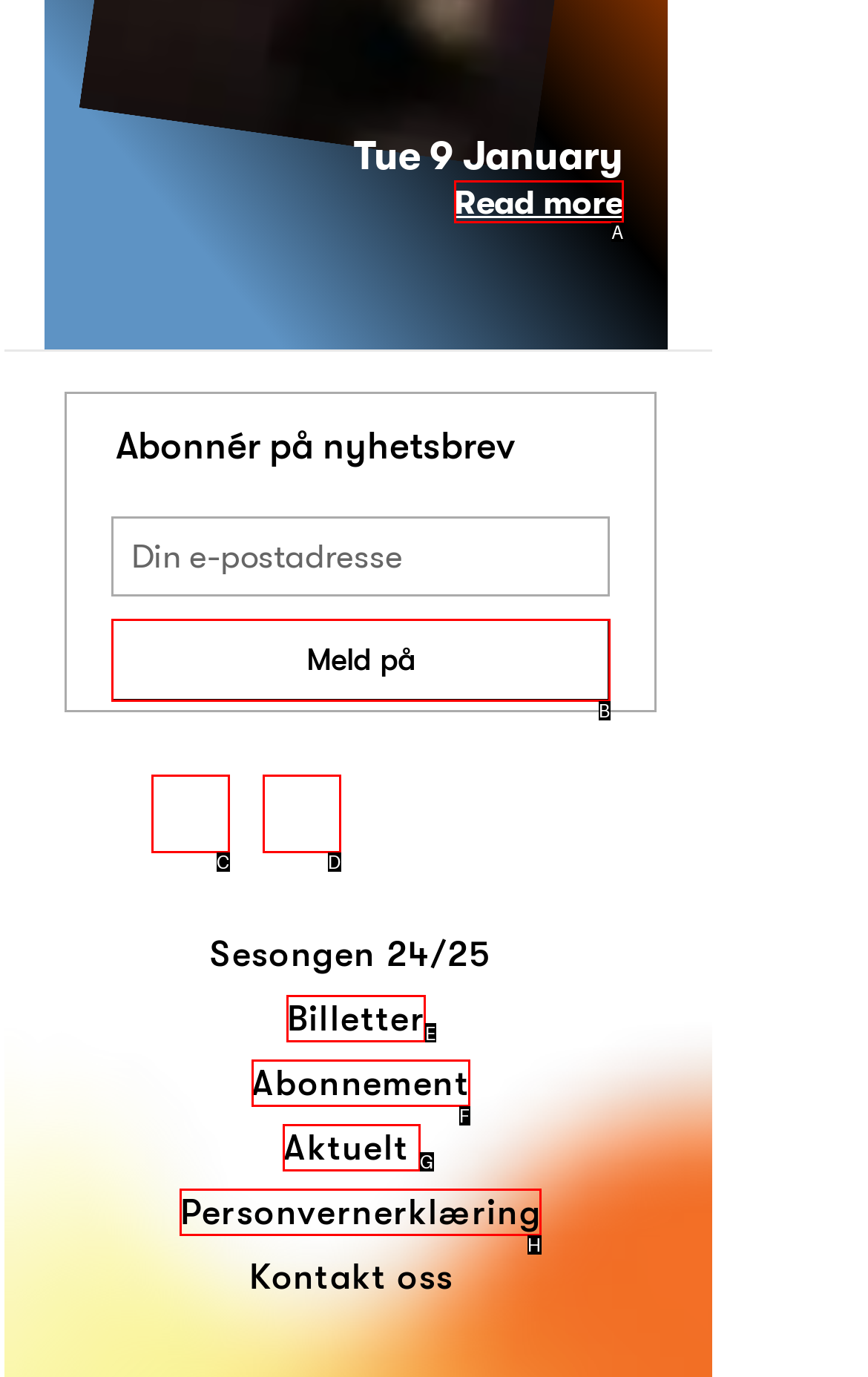Which HTML element should be clicked to complete the task: Buy tickets? Answer with the letter of the corresponding option.

E